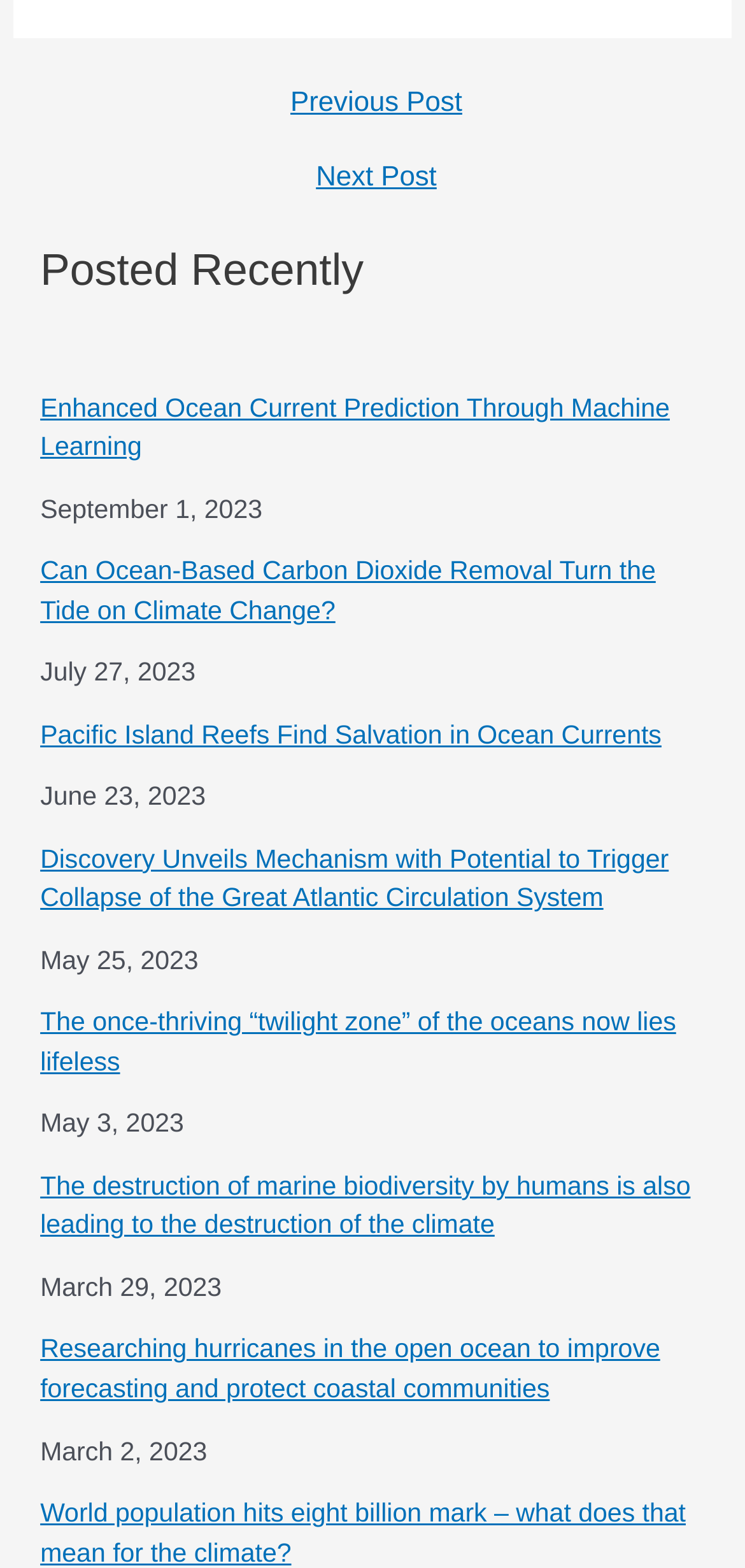Can you find the bounding box coordinates for the element to click on to achieve the instruction: "Go to previous post"?

[0.024, 0.057, 0.986, 0.075]